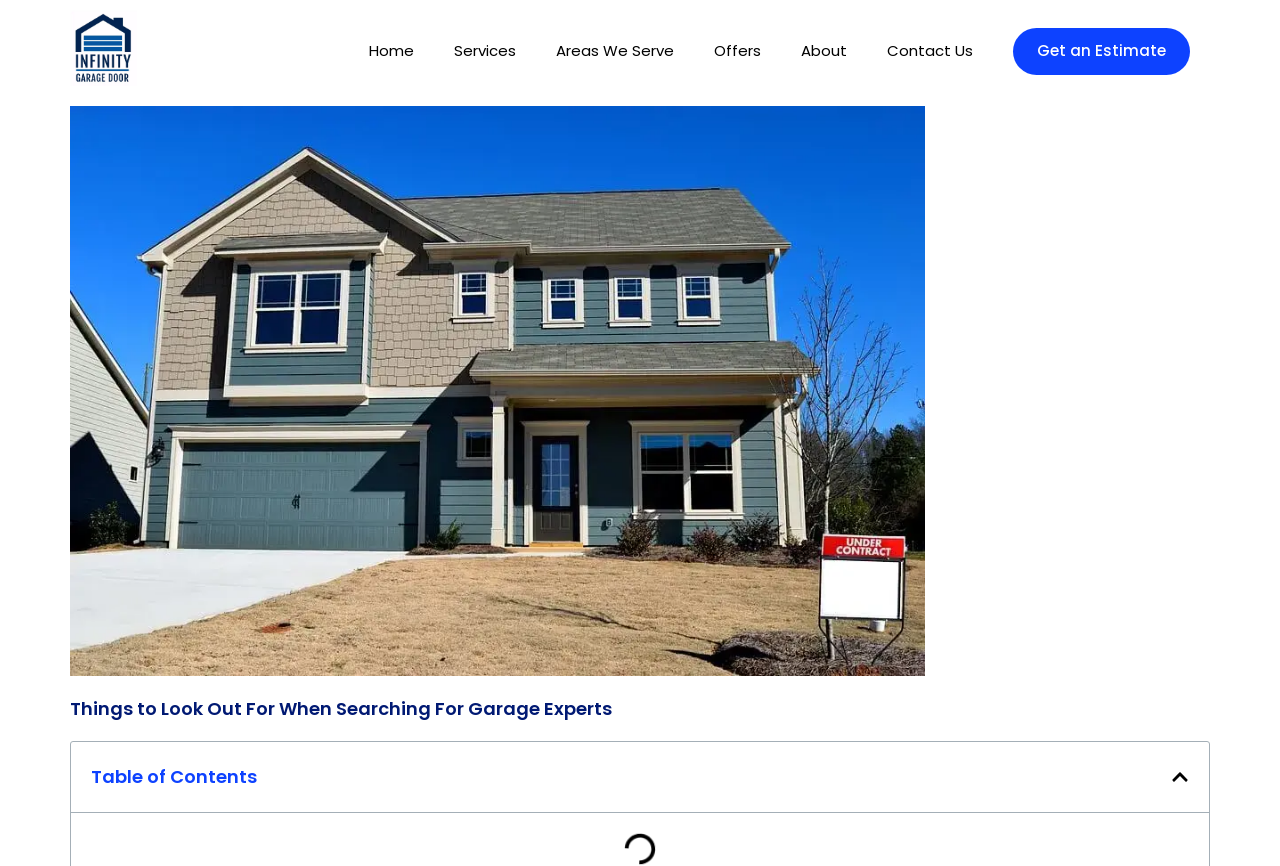What is the position of the 'Get an Estimate' link?
Please utilize the information in the image to give a detailed response to the question.

I compared the bounding box coordinates of the 'Get an Estimate' link element with other elements and found that it has a relatively high x1 value, which indicates that it is positioned on the right side of the page.